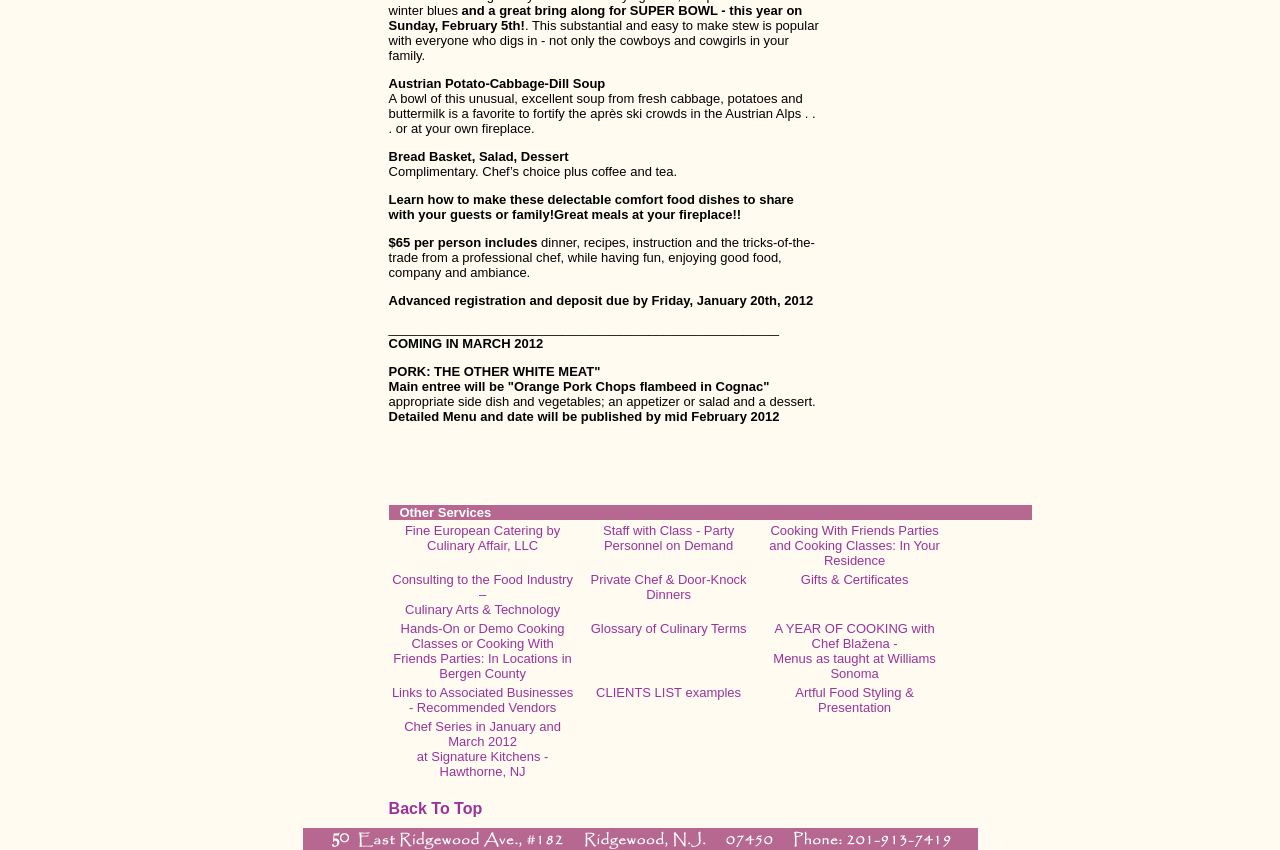Please provide the bounding box coordinates for the UI element as described: "Glossary of Culinary Terms". The coordinates must be four floats between 0 and 1, represented as [left, top, right, bottom].

[0.461, 0.731, 0.583, 0.748]